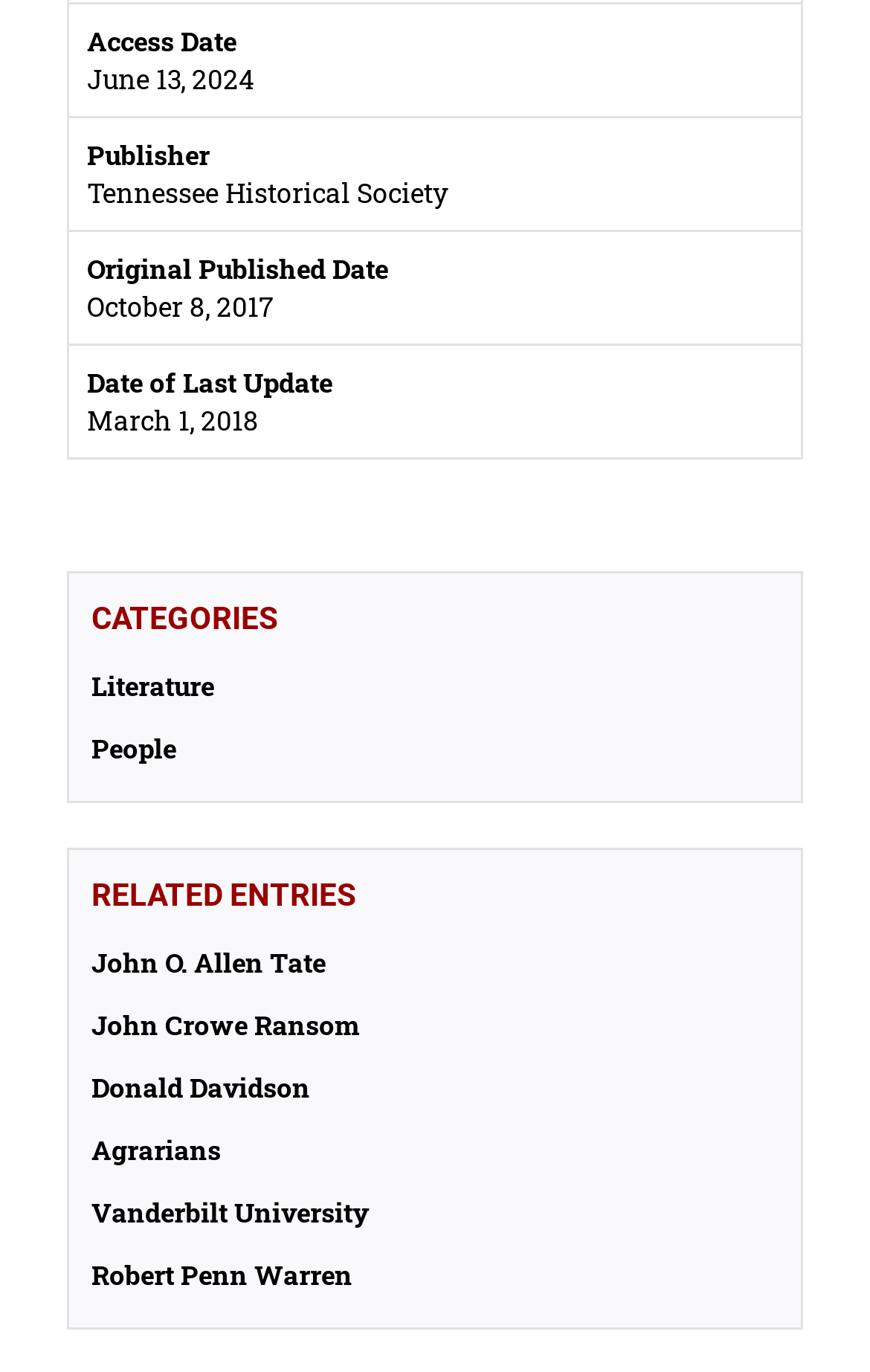Who is the publisher of this content?
Please provide a single word or phrase as the answer based on the screenshot.

Tennessee Historical Society